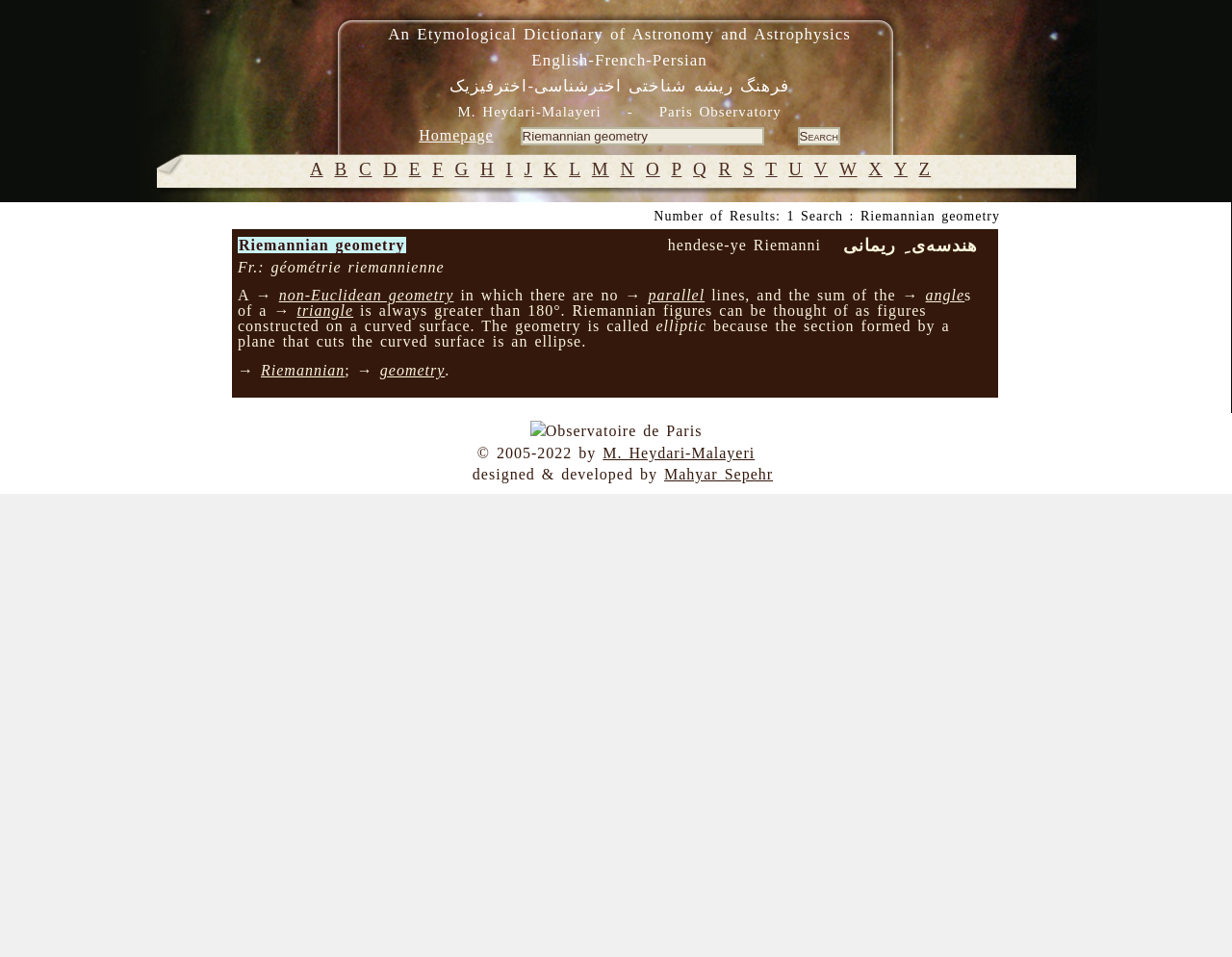Determine the bounding box coordinates of the clickable region to execute the instruction: "Click on the Homepage link". The coordinates should be four float numbers between 0 and 1, denoted as [left, top, right, bottom].

[0.34, 0.133, 0.4, 0.15]